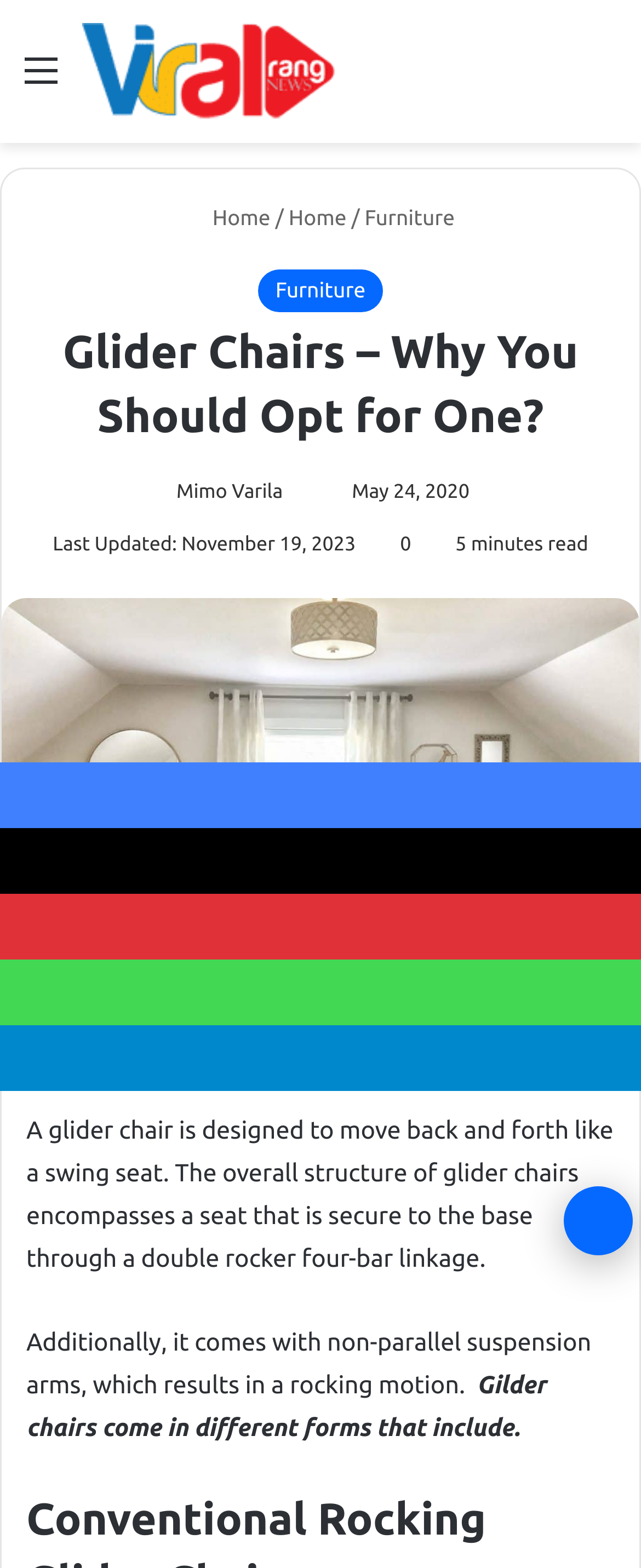Could you specify the bounding box coordinates for the clickable section to complete the following instruction: "Click on the 'Menu' link"?

[0.038, 0.03, 0.09, 0.077]